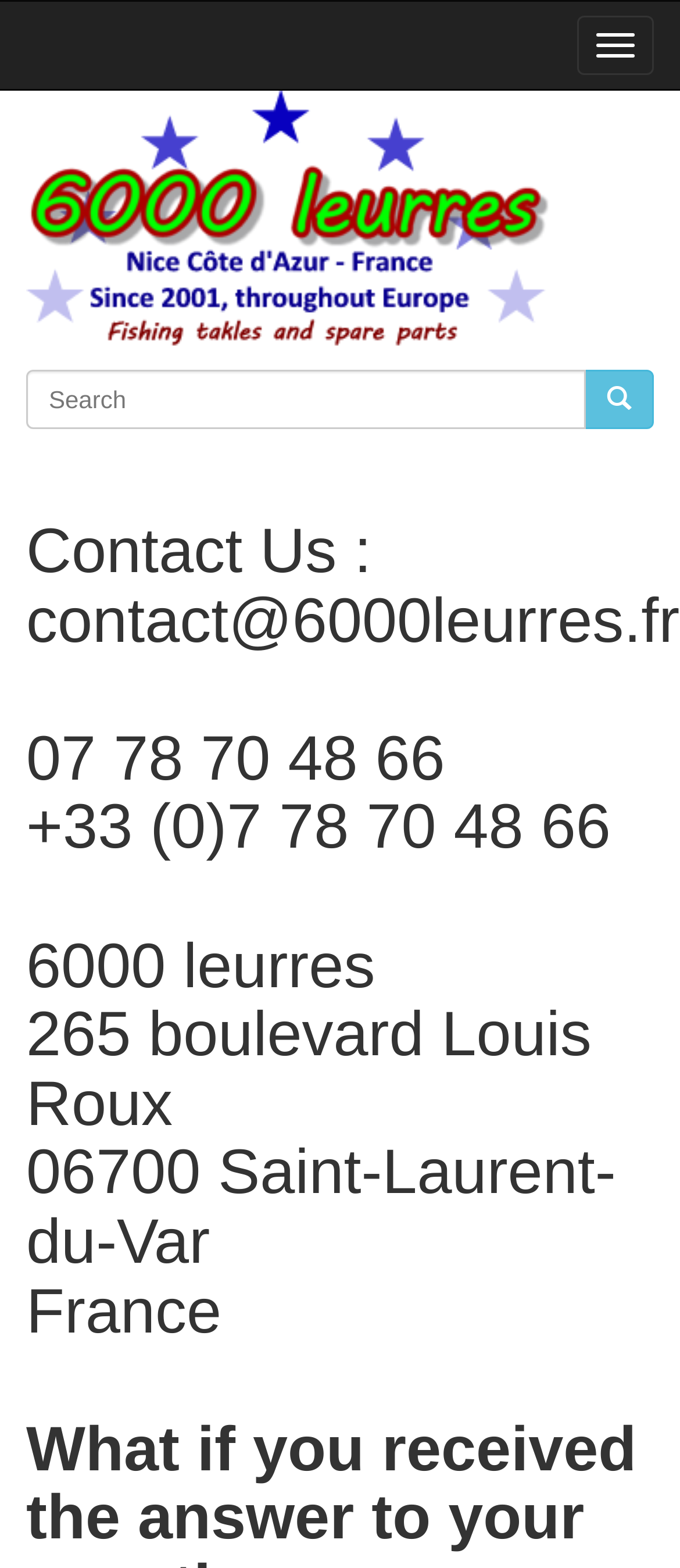Answer the question below using just one word or a short phrase: 
What is the city mentioned on the webpage?

Saint-Laurent-du-Var